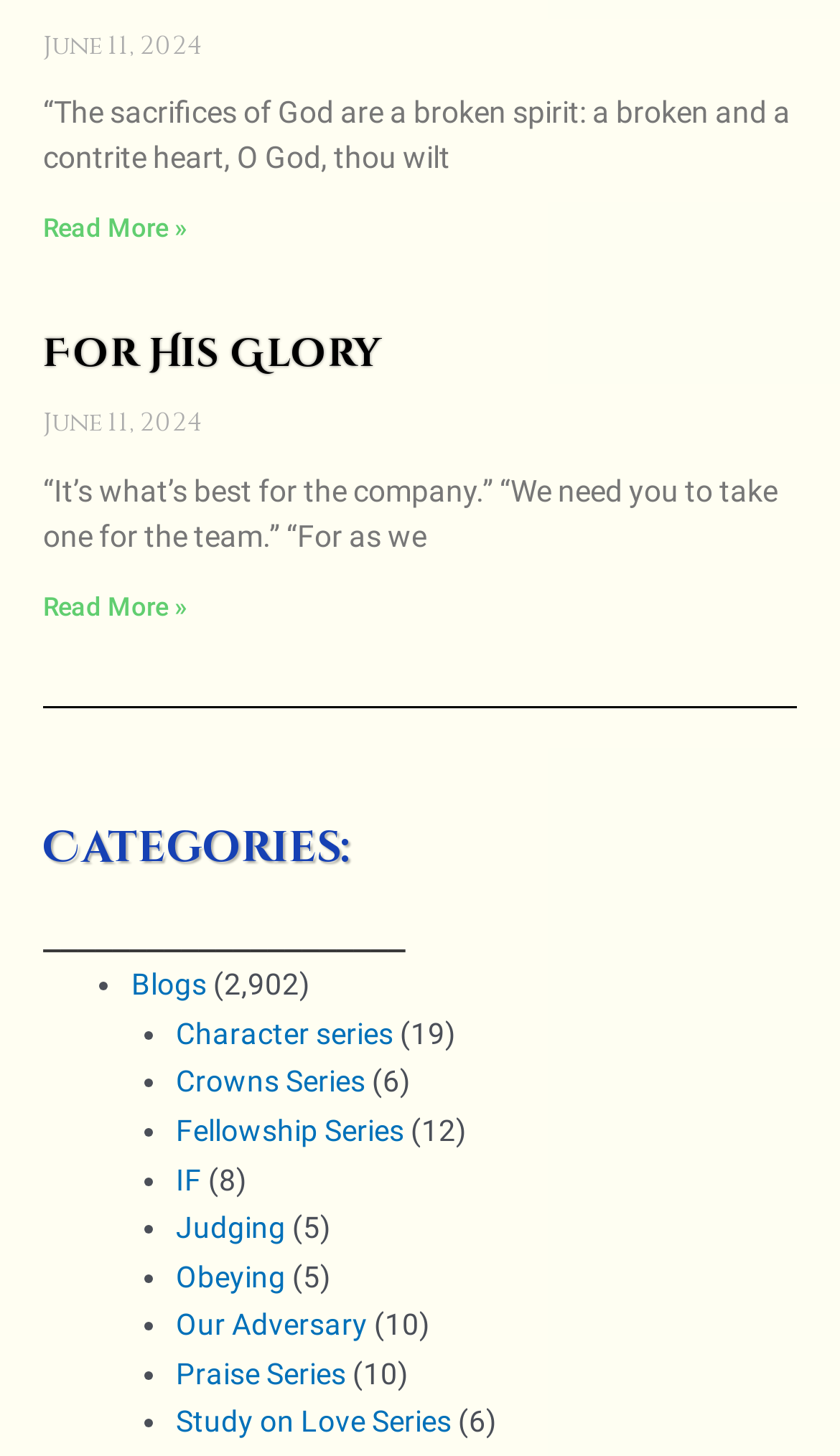What is the title of the first article?
Provide a well-explained and detailed answer to the question.

The title of the first article can be inferred from the link 'Read more about Private Burdens' with the bounding box coordinates [0.051, 0.147, 0.223, 0.168], which suggests that the article is about 'Private Burdens'. 